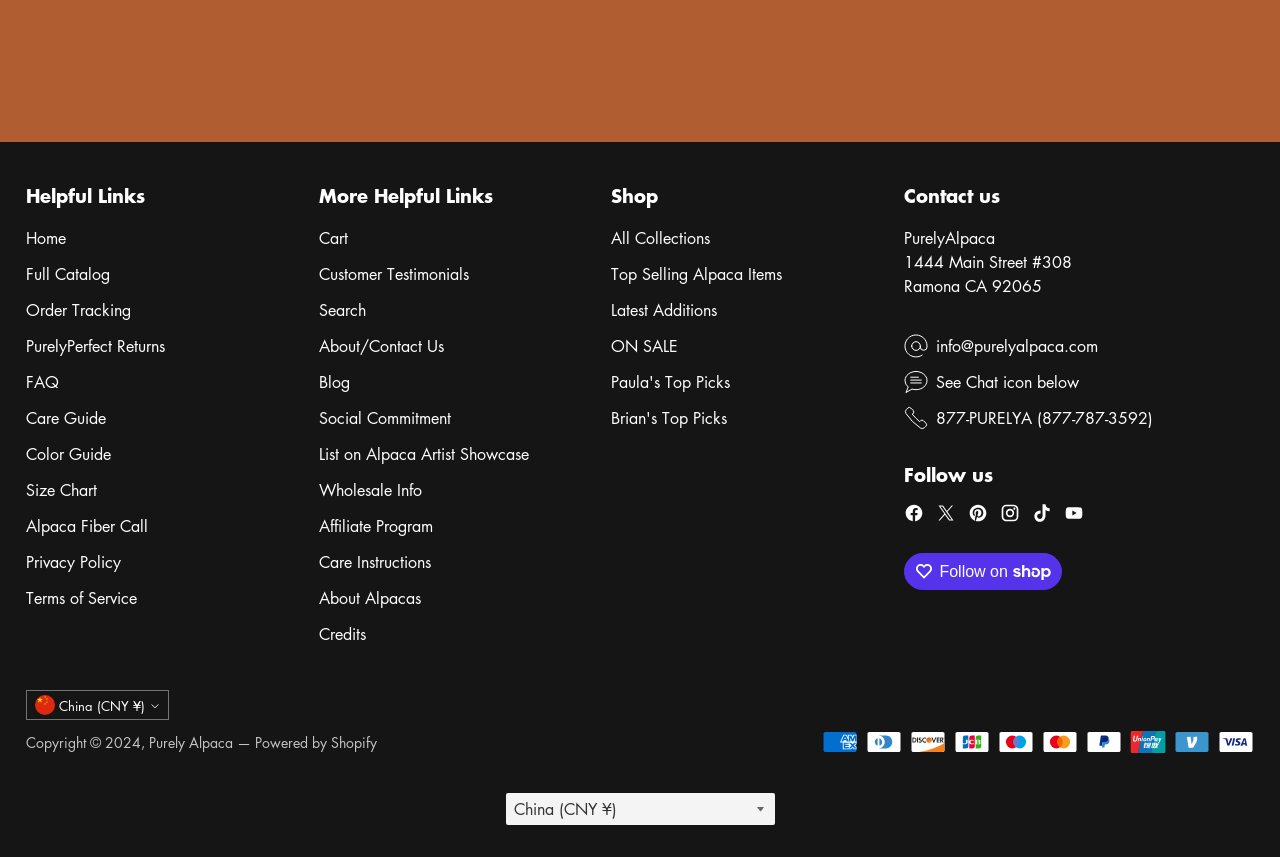How many social media platforms are listed?
Using the information presented in the image, please offer a detailed response to the question.

I counted the number of social media platforms listed in the 'Follow us' section of the webpage and found that there are 6 platforms: Facebook, Twitter, Pinterest, Instagram, Tiktok, and YouTube.